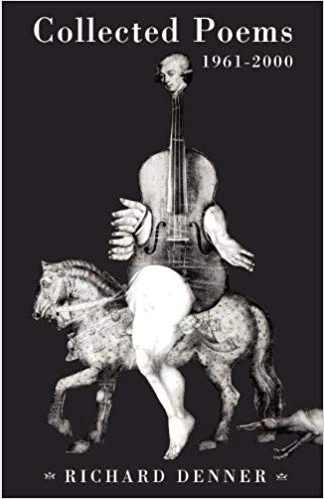Illustrate the image with a detailed and descriptive caption.

The image showcases the book cover of "Collected Poems 1961-2000" by Richard Denner. The cover features a striking and surreal illustration, merging human and animal forms in an imaginative and artistic way. Central to the design is a figure resembling a human with a musical element, likely symbolizing the poetic and lyrical qualities of Denner's work. This unique artwork evokes themes of creativity and the intertwining of life and art, paralleling the rich and evocative nature of Denner's poetry, which reflects his philosophical insights and personal experiences. The title stands prominently atop the dark background, presenting a bold contrast that invites the reader to explore the depths of Denner's poetic journey.